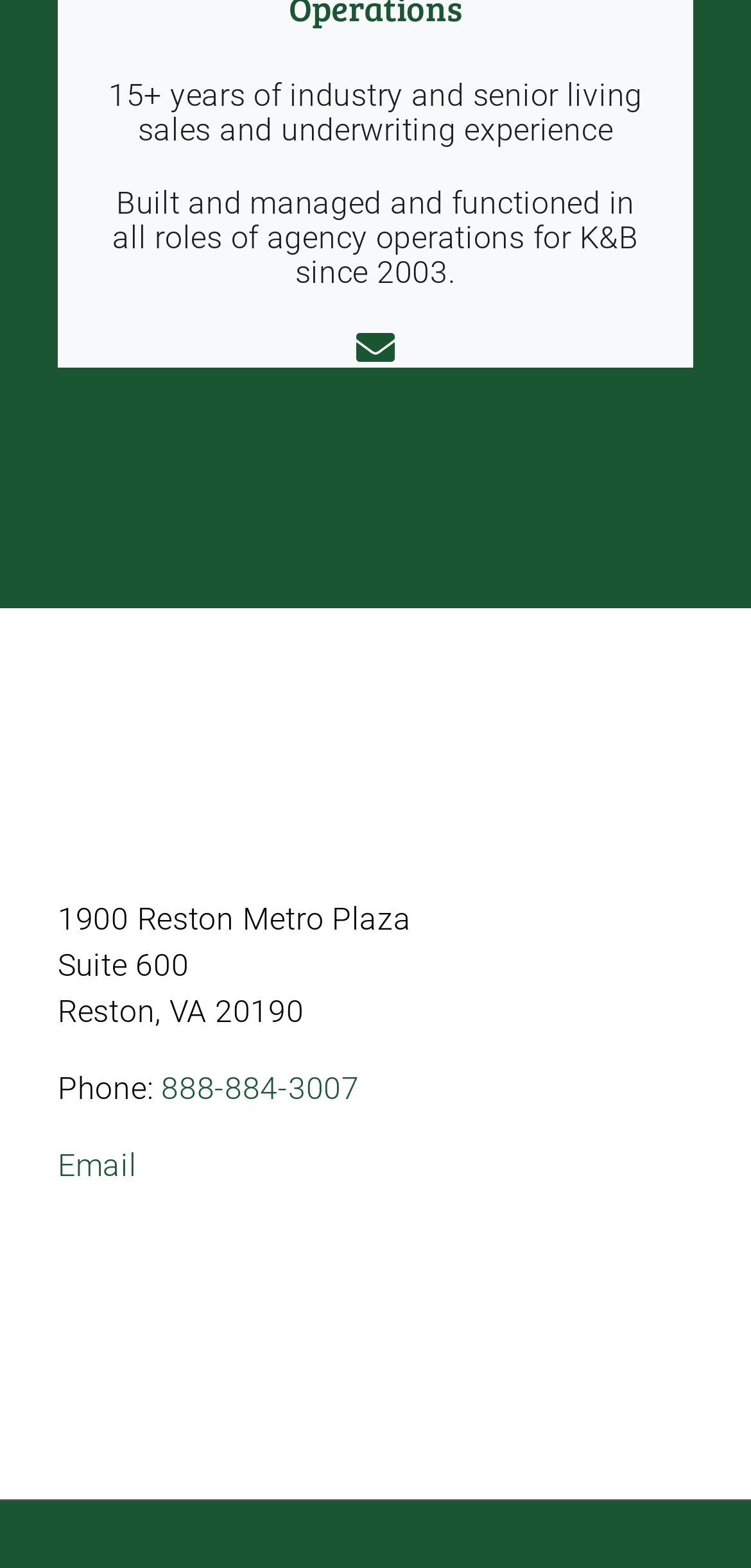Examine the image carefully and respond to the question with a detailed answer: 
What is the role of the person in K&B since 2003?

The answer can be found in the second StaticText element which states 'Built and managed and functioned in all roles of agency operations for K&B since 2003.' This suggests that the person has built and managed agency operations for K&B since 2003.